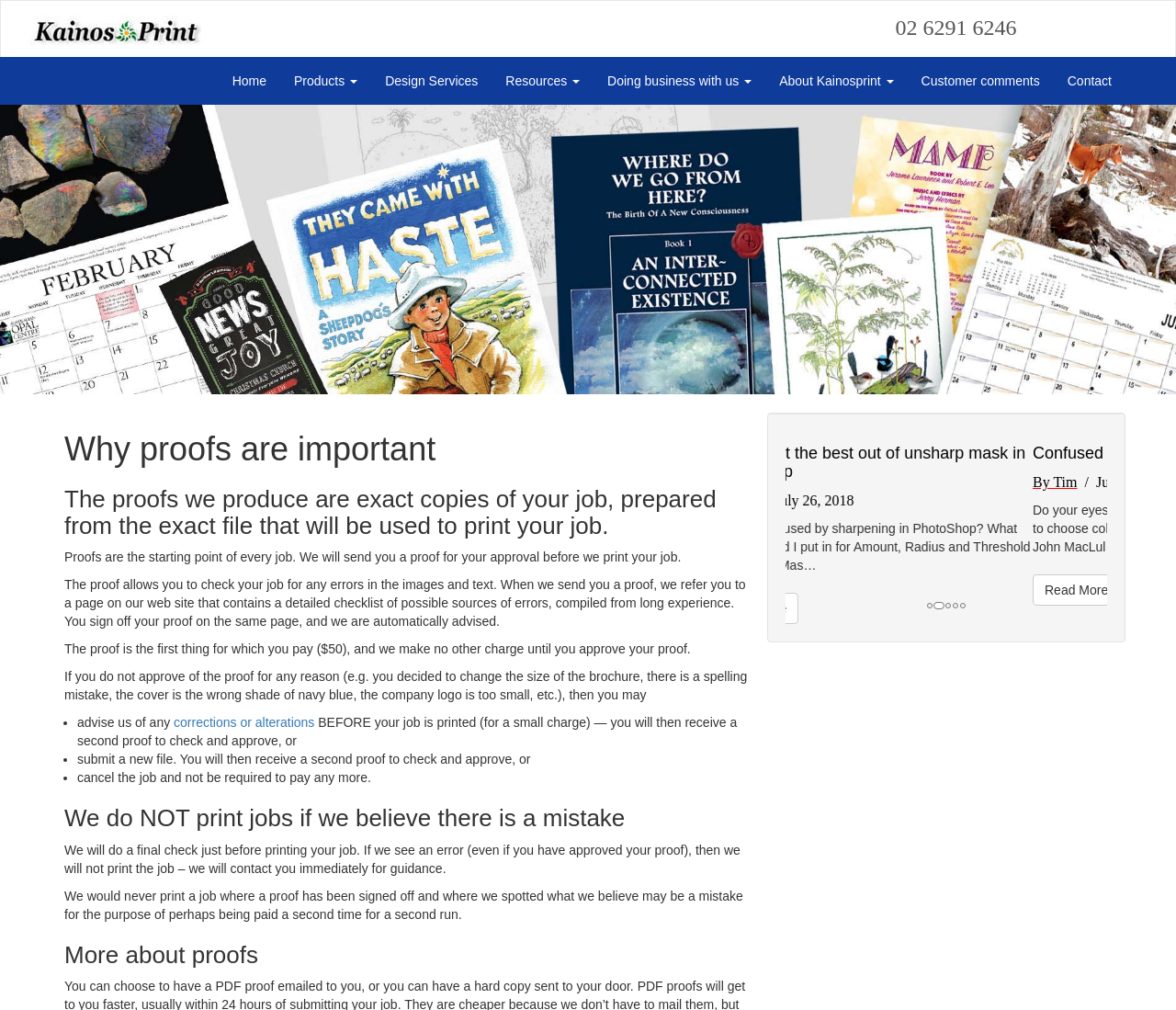What is the principal heading displayed on the webpage?

Why proofs are important